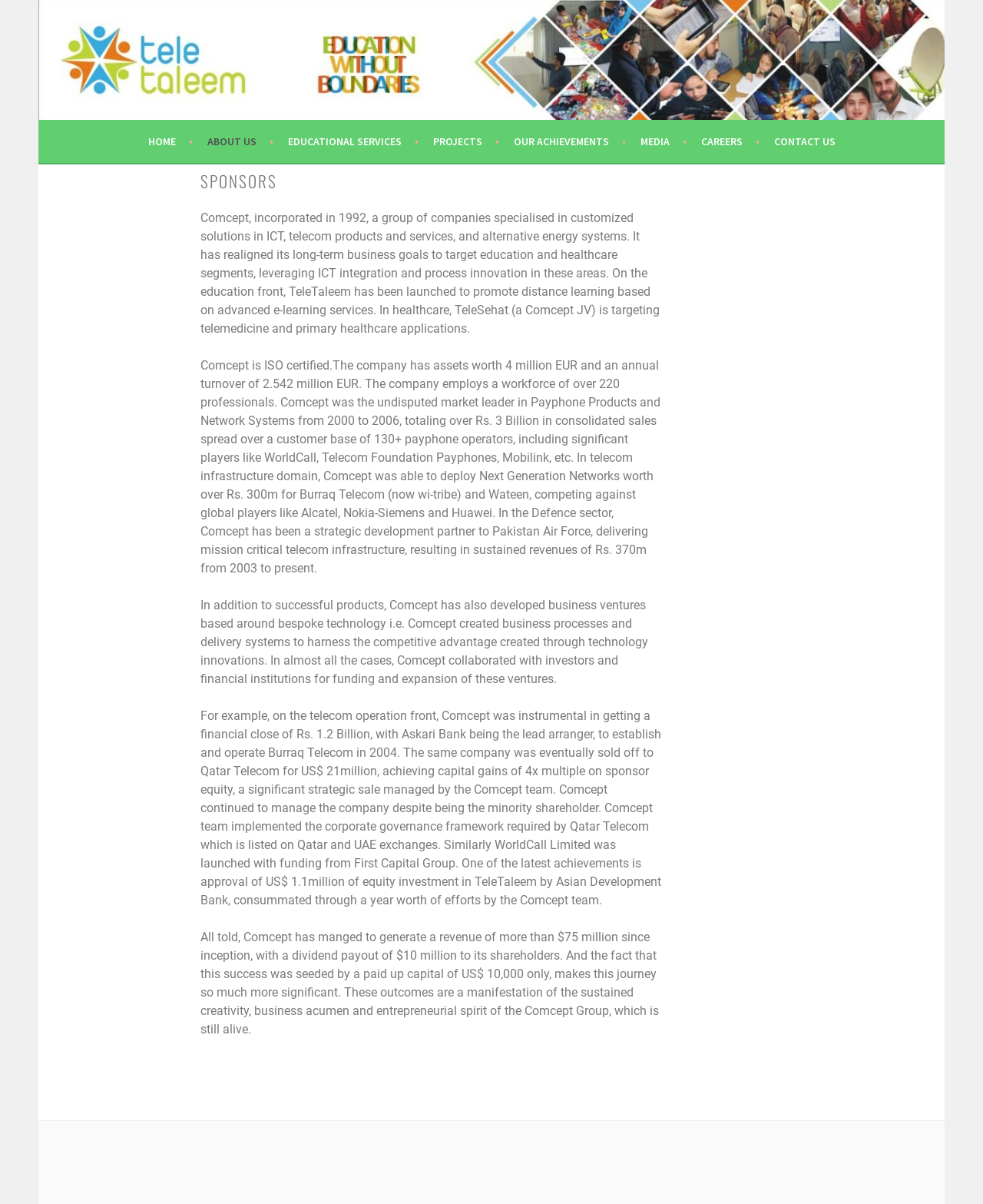Give a one-word or short phrase answer to the question: 
What is the name of Comcept's JV in healthcare?

TeleSehat